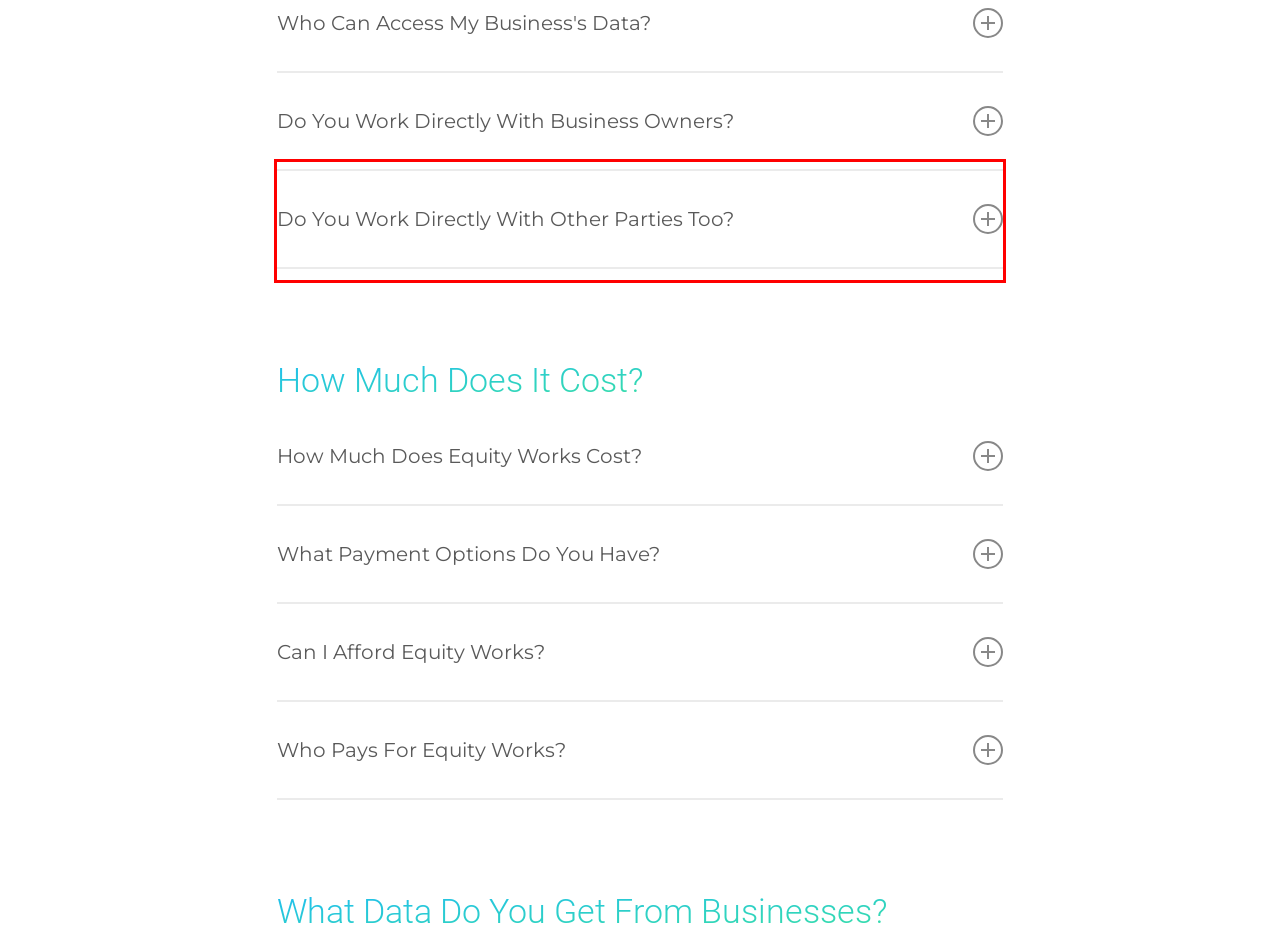You have a screenshot of a webpage where a UI element is enclosed in a red rectangle. Perform OCR to capture the text inside this red rectangle.

For Business Buyers / Investors – you are able to order Equity Works Services for any business you are interested in getting a further look into. Or, you are able to gain access to existing business Equity Works Dashboards through one of our Broker Partners, or through our Business Marketplace.